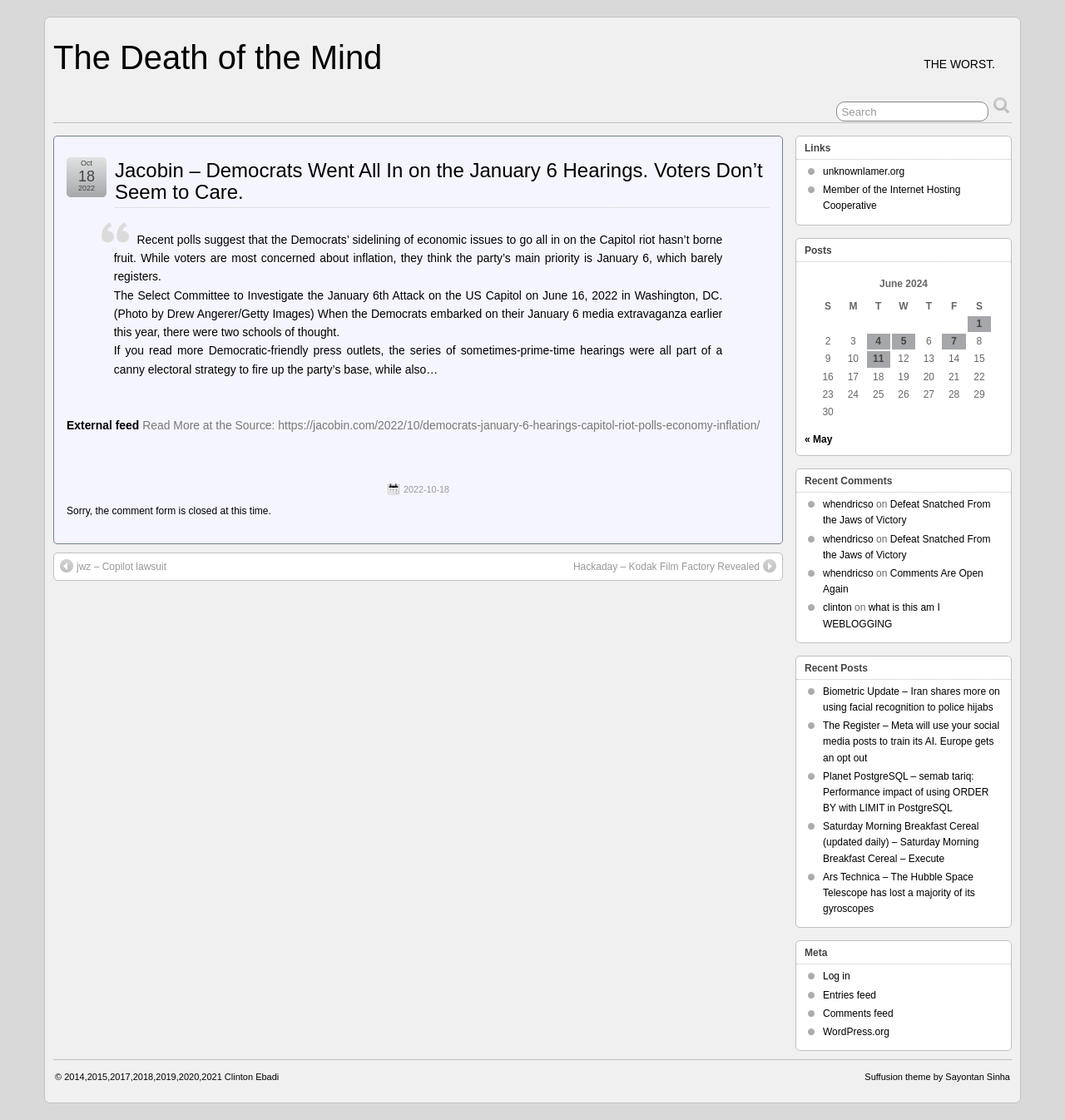Find and indicate the bounding box coordinates of the region you should select to follow the given instruction: "Search for something".

[0.785, 0.091, 0.928, 0.108]